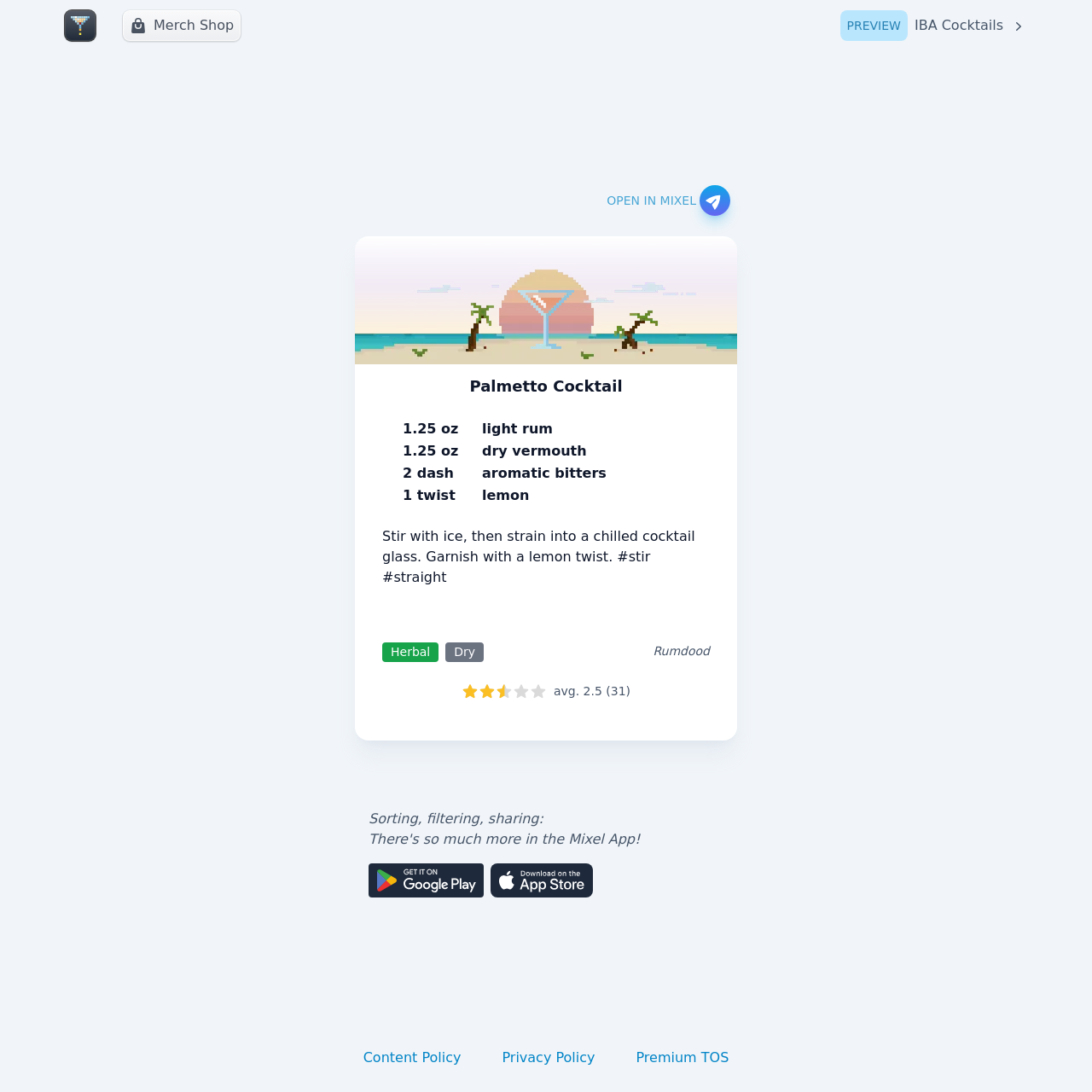Identify the bounding box coordinates of the area that should be clicked in order to complete the given instruction: "Click light rum". The bounding box coordinates should be four float numbers between 0 and 1, i.e., [left, top, right, bottom].

[0.441, 0.383, 0.506, 0.402]